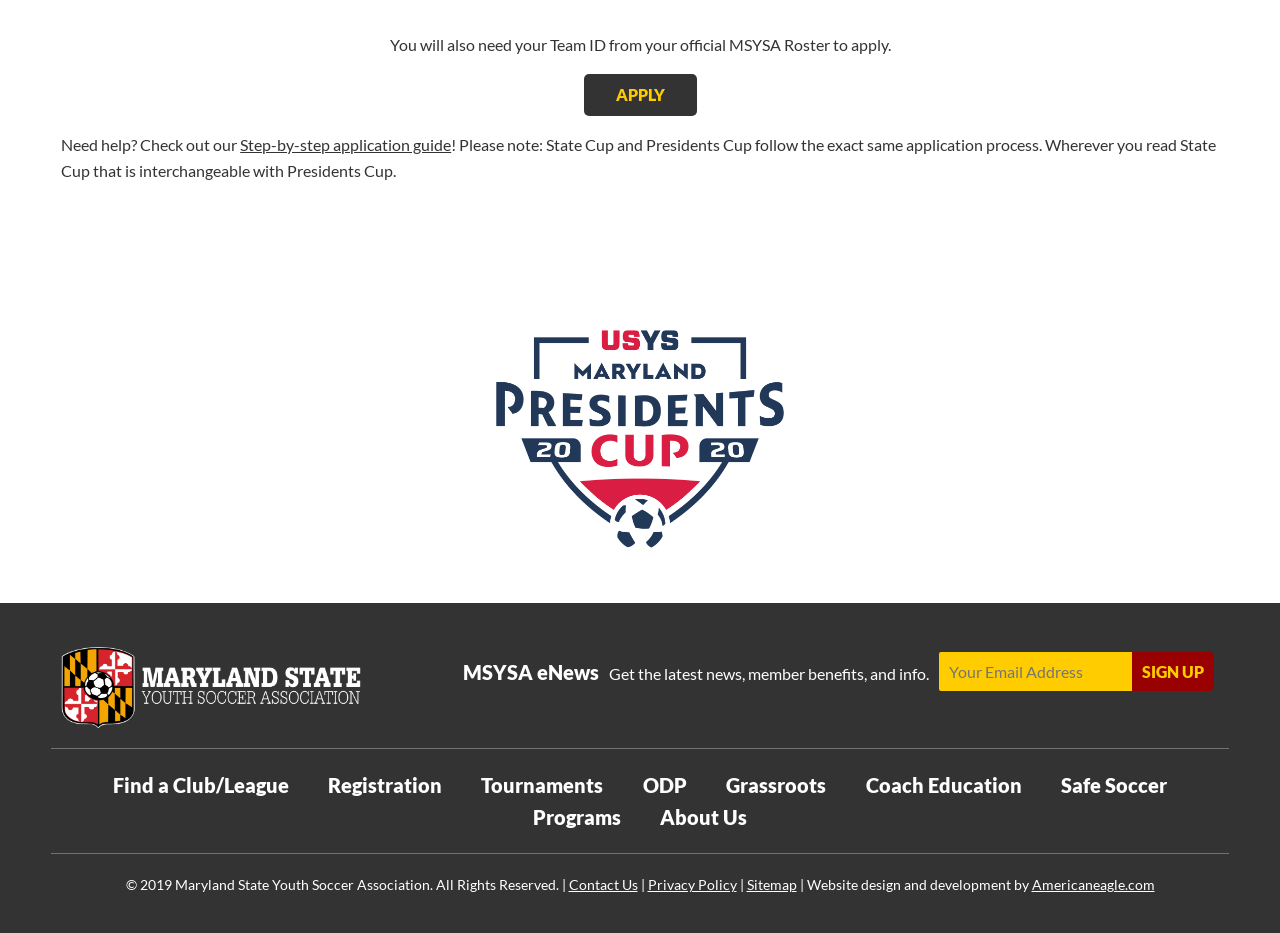What is the name of the organization?
Please provide a single word or phrase answer based on the image.

Maryland State Youth Soccer Association